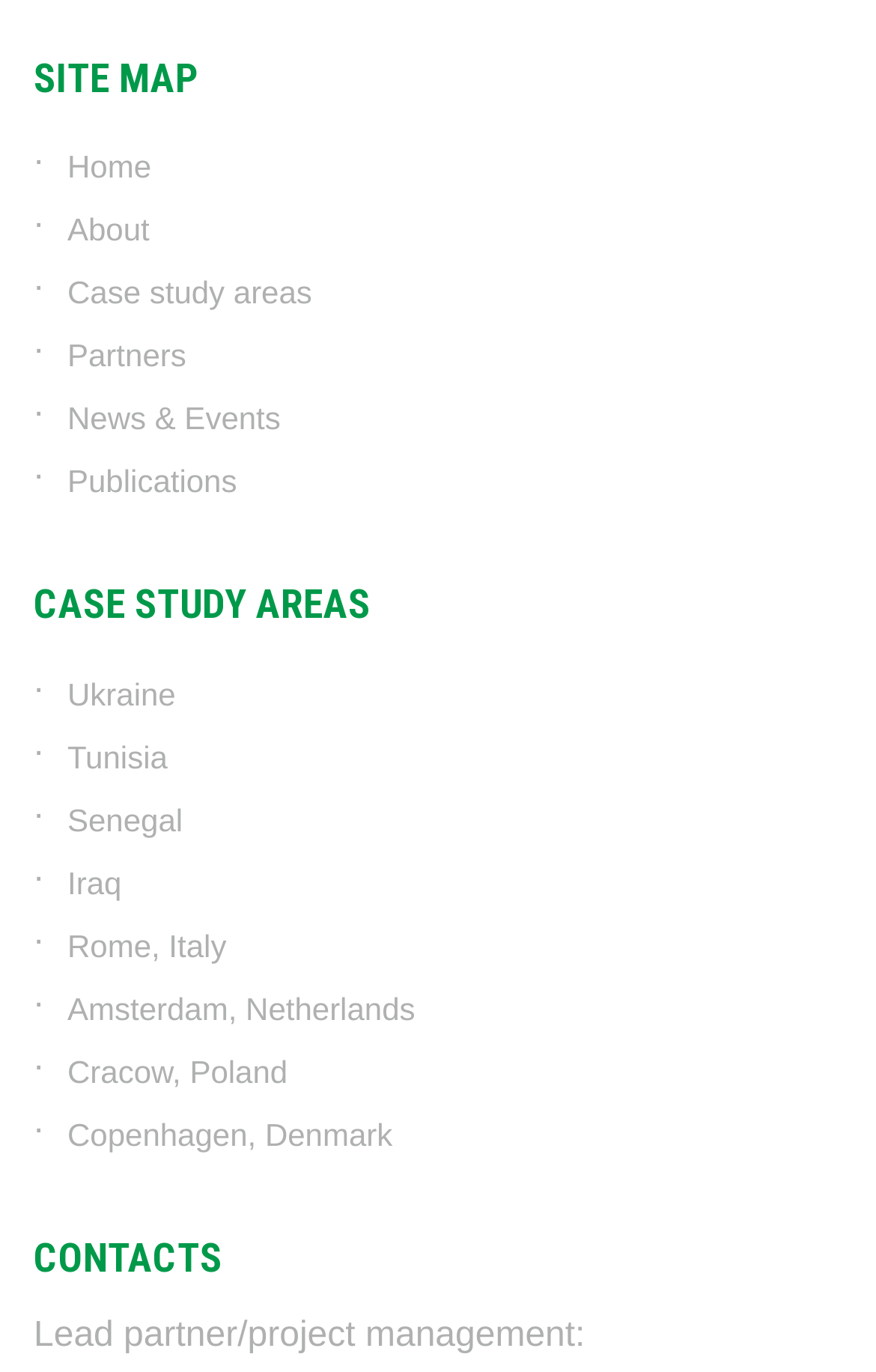Reply to the question with a single word or phrase:
How many links are there under 'SITE MAP'?

6